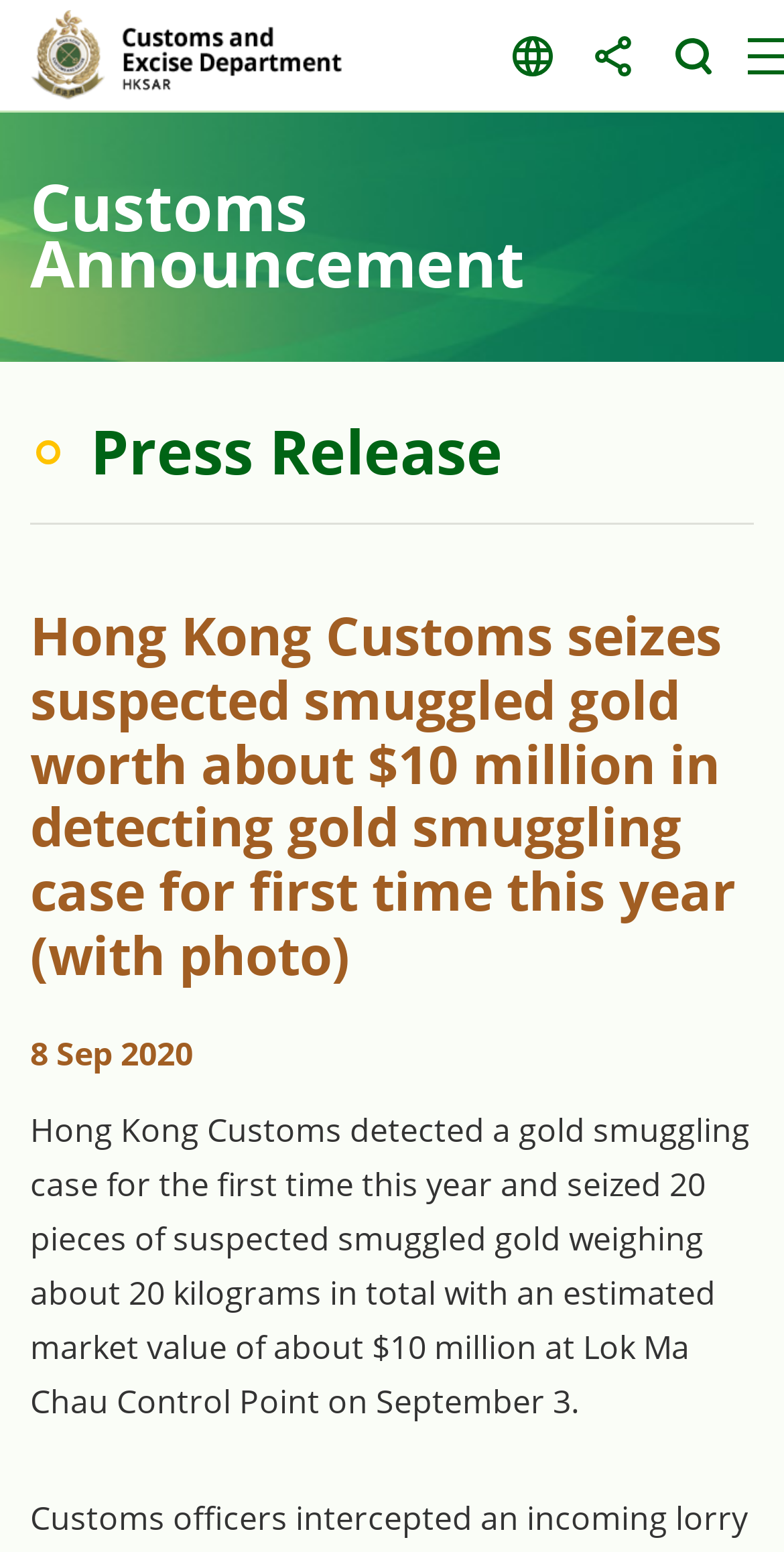What is the location where the gold smuggling case was detected?
Based on the screenshot, provide a one-word or short-phrase response.

Lok Ma Chau Control Point